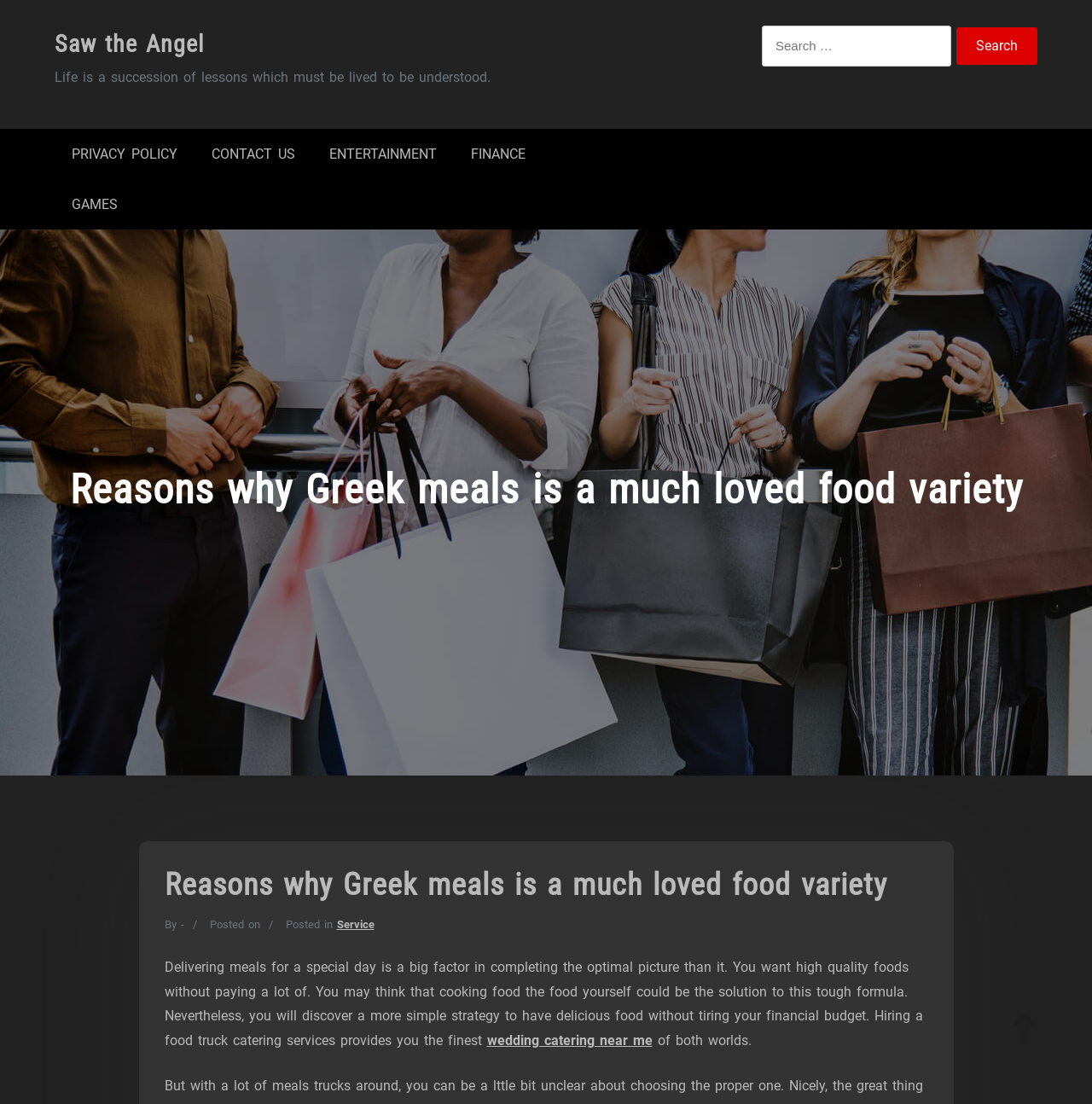Based on the image, give a detailed response to the question: What type of food is being discussed?

The webpage is discussing Greek meals, as indicated by the heading 'Reasons why Greek meals is a much loved food variety' and the text content that follows, which talks about the benefits of hiring a food truck catering service for special occasions.